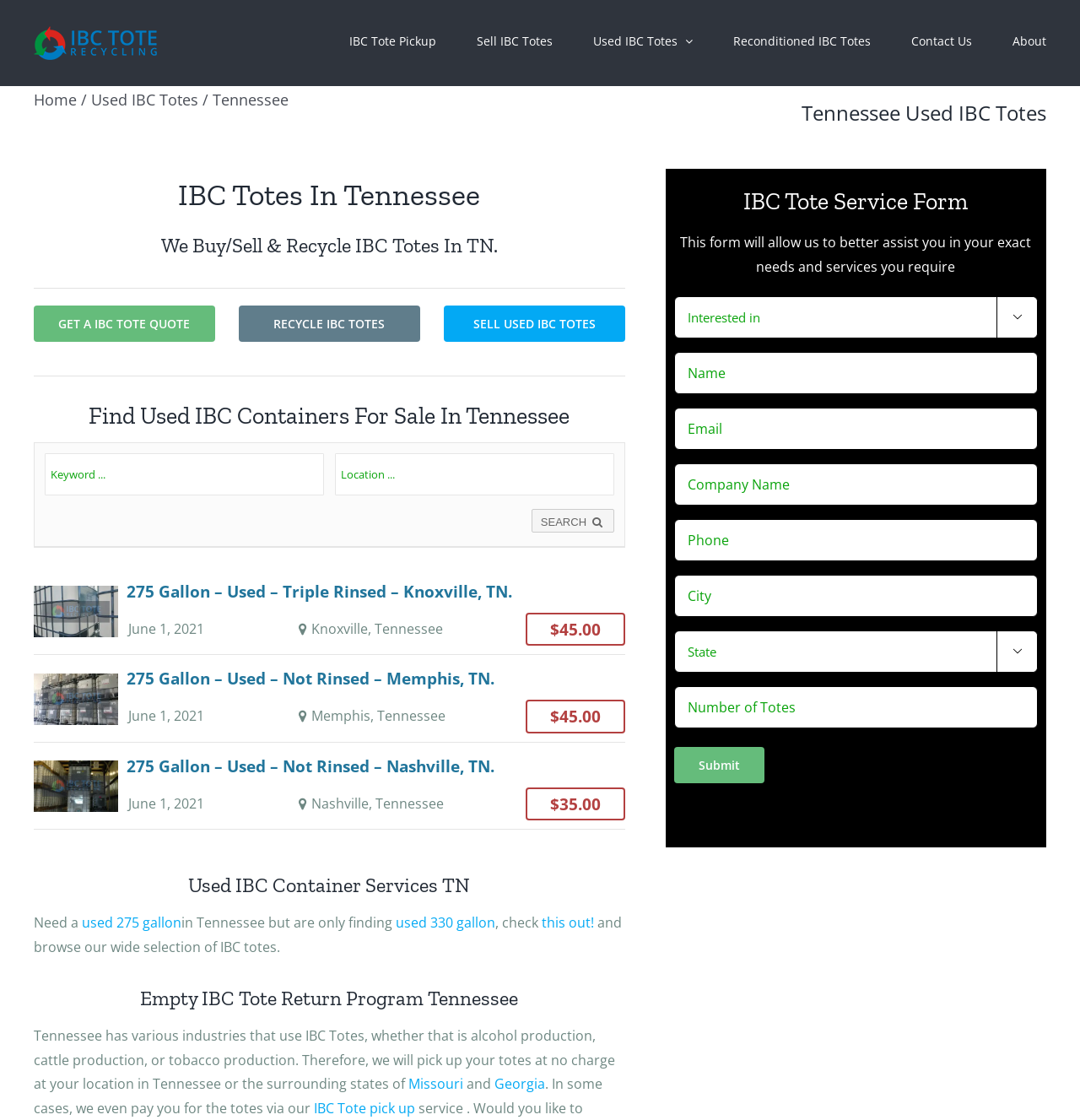Using the format (top-left x, top-left y, bottom-right x, bottom-right y), provide the bounding box coordinates for the described UI element. All values should be floating point numbers between 0 and 1: GET A IBC TOTE QUOTE

[0.031, 0.273, 0.199, 0.305]